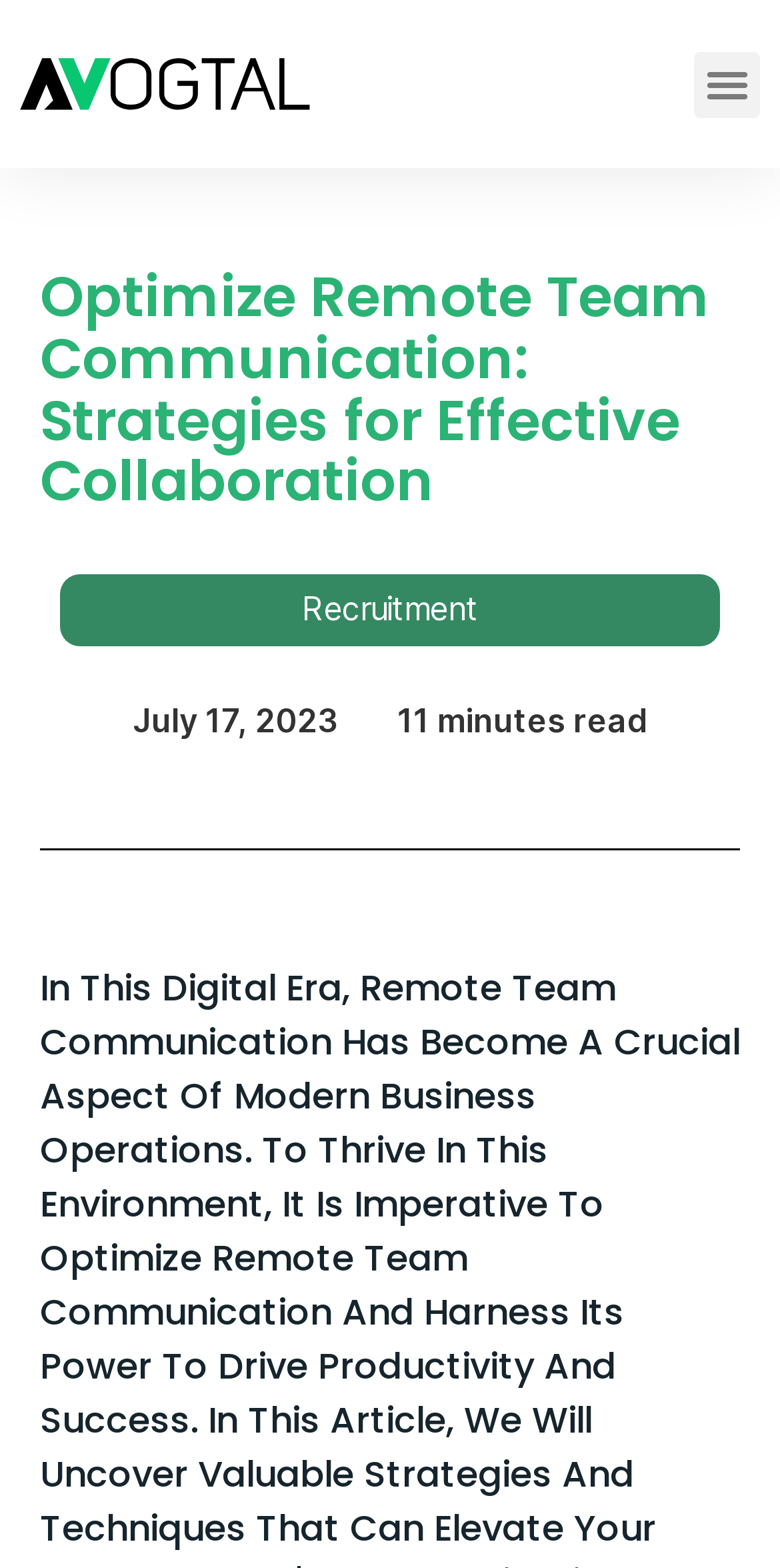Determine the bounding box of the UI component based on this description: "Menu". The bounding box coordinates should be four float values between 0 and 1, i.e., [left, top, right, bottom].

[0.89, 0.033, 0.974, 0.075]